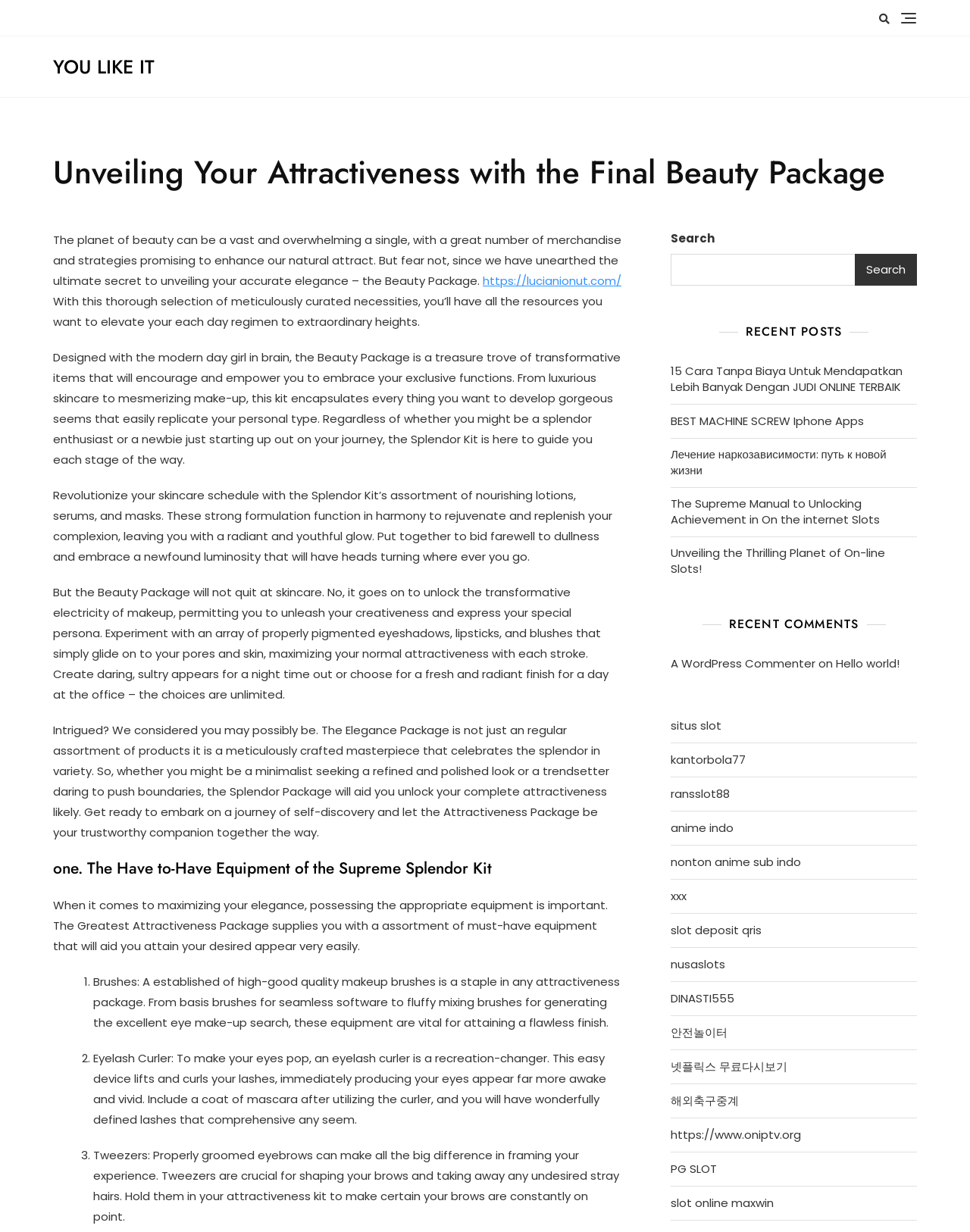What is the function of the search box?
Using the image, give a concise answer in the form of a single word or short phrase.

To search the website